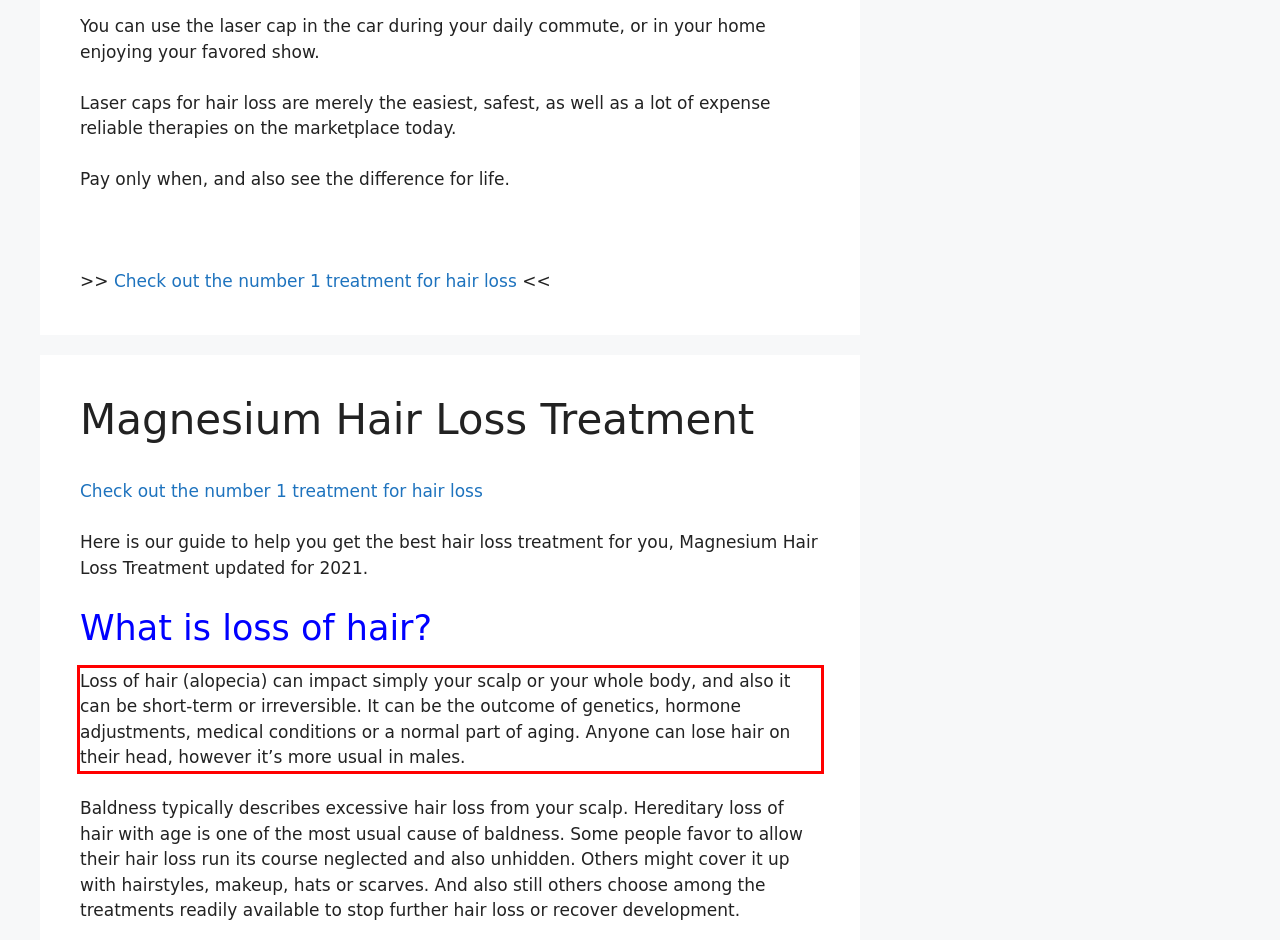You are given a screenshot of a webpage with a UI element highlighted by a red bounding box. Please perform OCR on the text content within this red bounding box.

Loss of hair (alopecia) can impact simply your scalp or your whole body, and also it can be short-term or irreversible. It can be the outcome of genetics, hormone adjustments, medical conditions or a normal part of aging. Anyone can lose hair on their head, however it’s more usual in males.